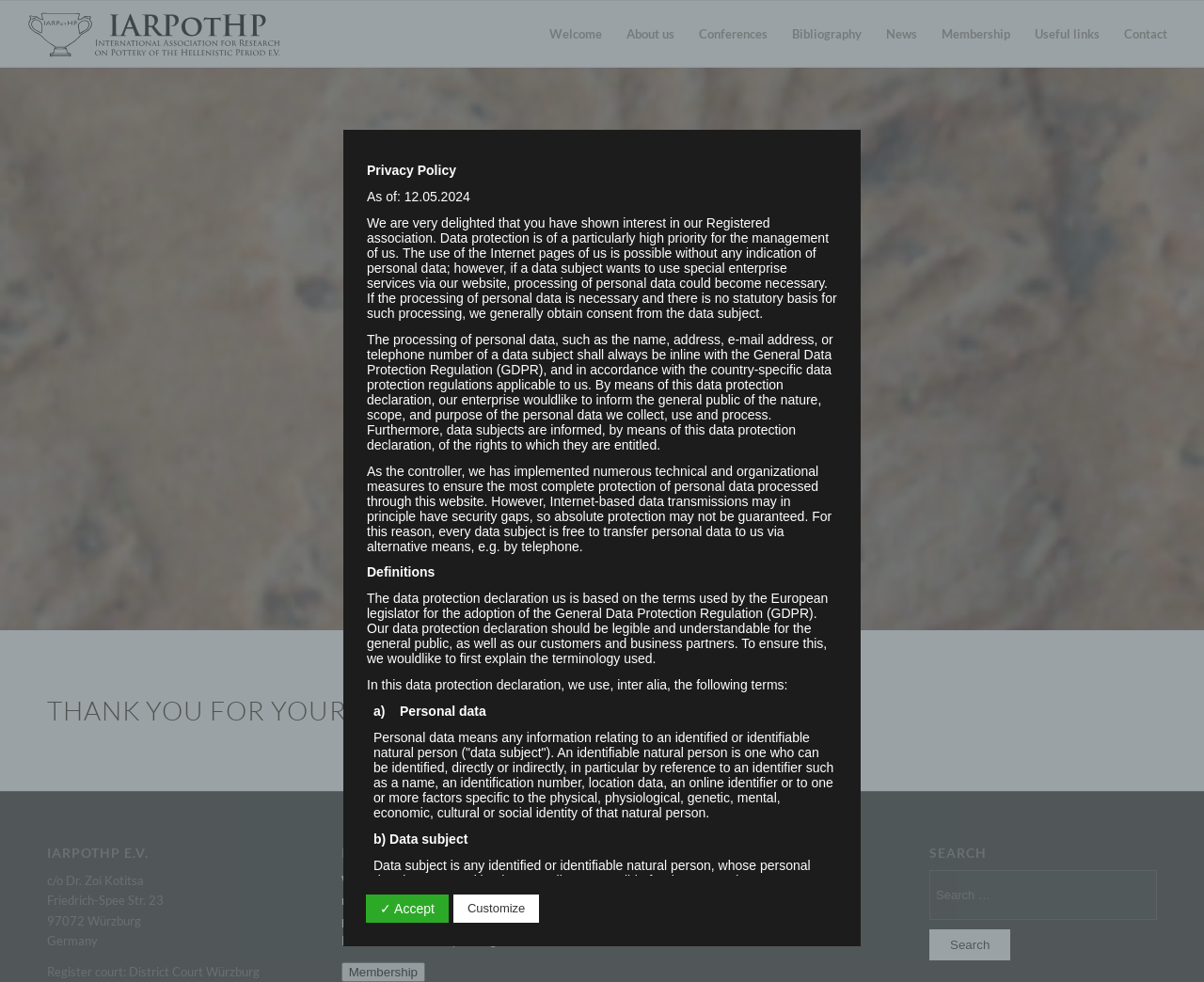Given the webpage screenshot, identify the bounding box of the UI element that matches this description: ".st0{fill:none;}".

[0.02, 0.001, 0.235, 0.068]